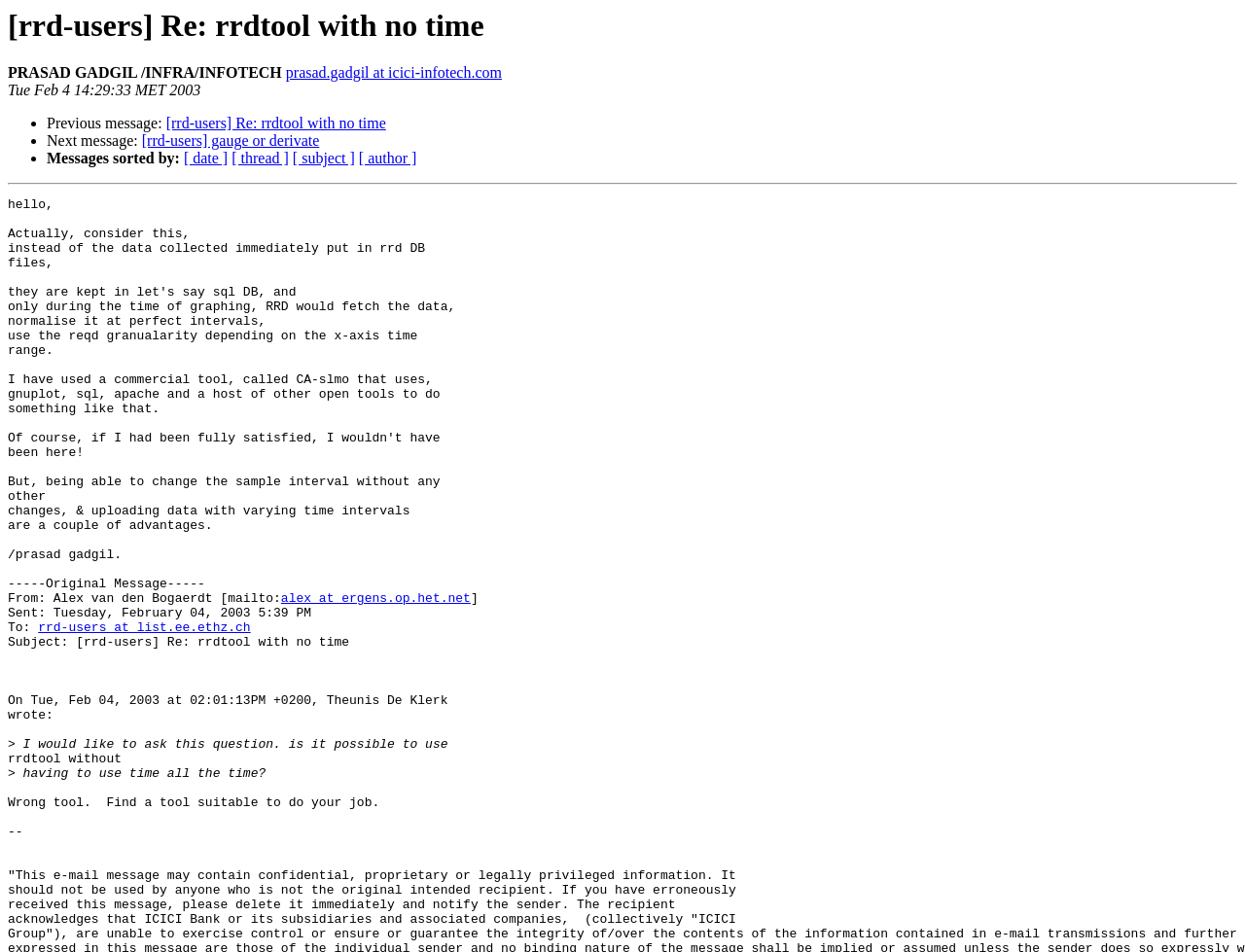Create a detailed summary of all the visual and textual information on the webpage.

This webpage appears to be an archived email thread from the "rrd-users" mailing list. At the top, there is a heading that displays the subject of the email thread, "[rrd-users] Re: rrdtool with no time". Below the heading, there is a line of text showing the sender's name and email address, "PRASAD GADGIL /INFRA/INFOTECH" and "prasad.gadgil at icici-infotech.com", respectively.

To the right of the sender's information, there is a timestamp showing when the email was sent, "Tue Feb 4 14:29:33 MET 2003". Below the timestamp, there are three bullet points with links to navigate to previous and next messages in the thread, as well as to sort messages by different criteria such as date, thread, subject, and author.

A horizontal separator line divides the top section from the main content of the email. The main content starts with a link to the sender's email address, "alex at ergens.op.het.net", followed by a block of text showing the email's metadata, such as the sent date, recipient, and subject.

The main body of the email starts below the metadata, where the sender asks a question about using rrdtool without having to use time all the time. The text is divided into several paragraphs, with some lines indented to indicate a quote from another email.